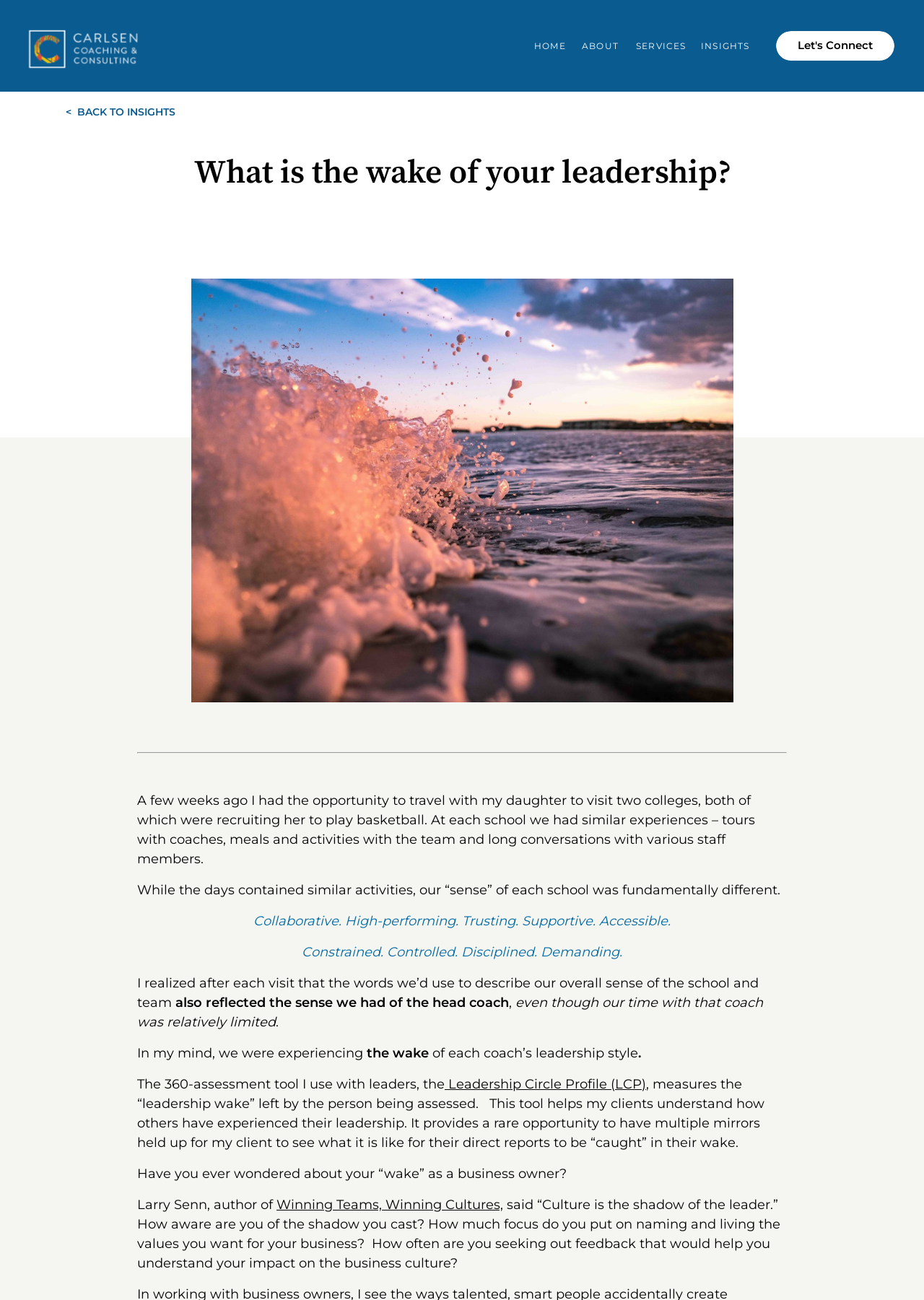Determine the bounding box coordinates for the area that should be clicked to carry out the following instruction: "Read the article '7 – Mud pit & the creatures of the night'".

None